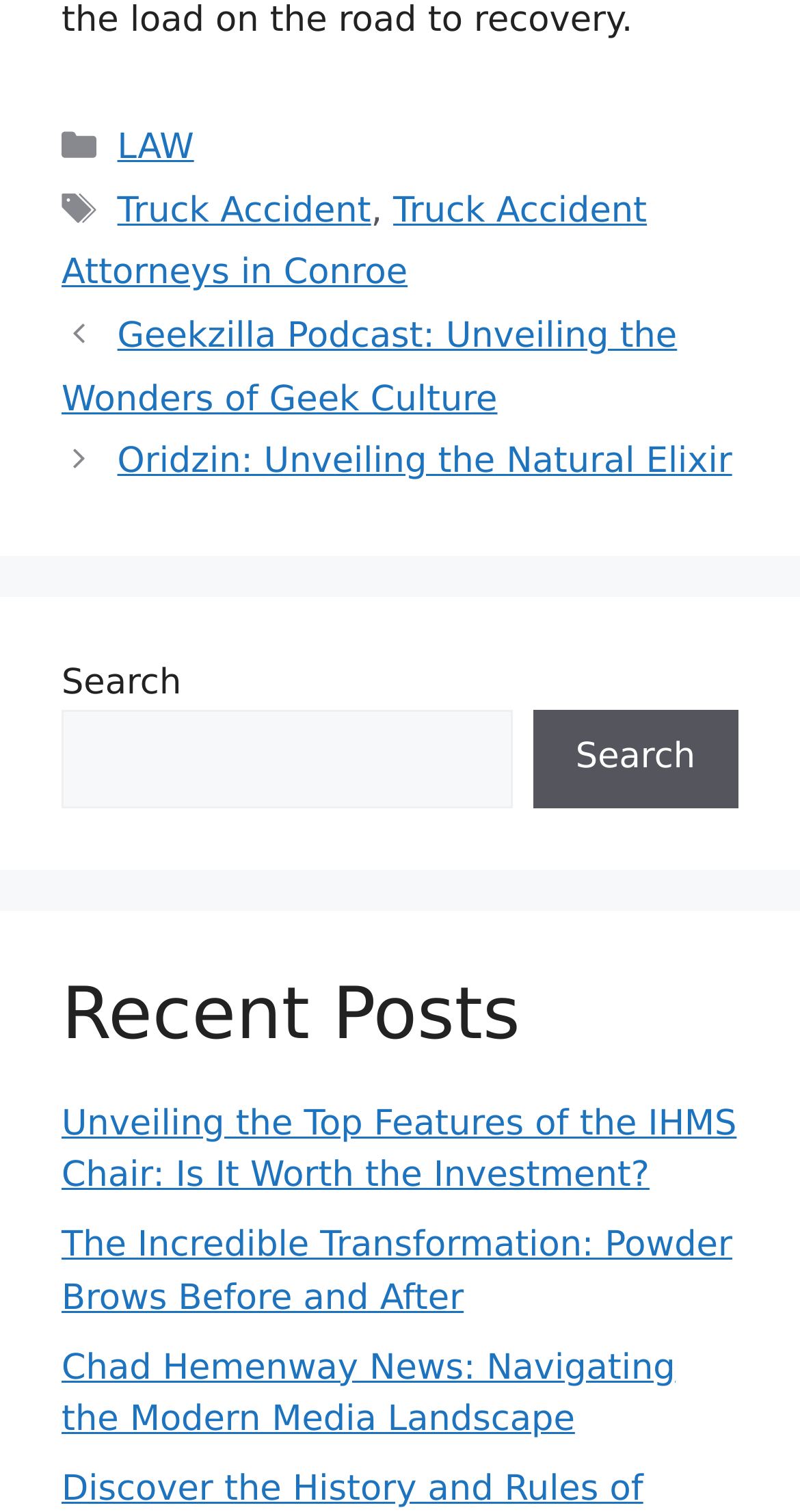Extract the bounding box coordinates for the UI element described by the text: "Truck Accident Attorneys in Conroe". The coordinates should be in the form of [left, top, right, bottom] with values between 0 and 1.

[0.077, 0.126, 0.809, 0.195]